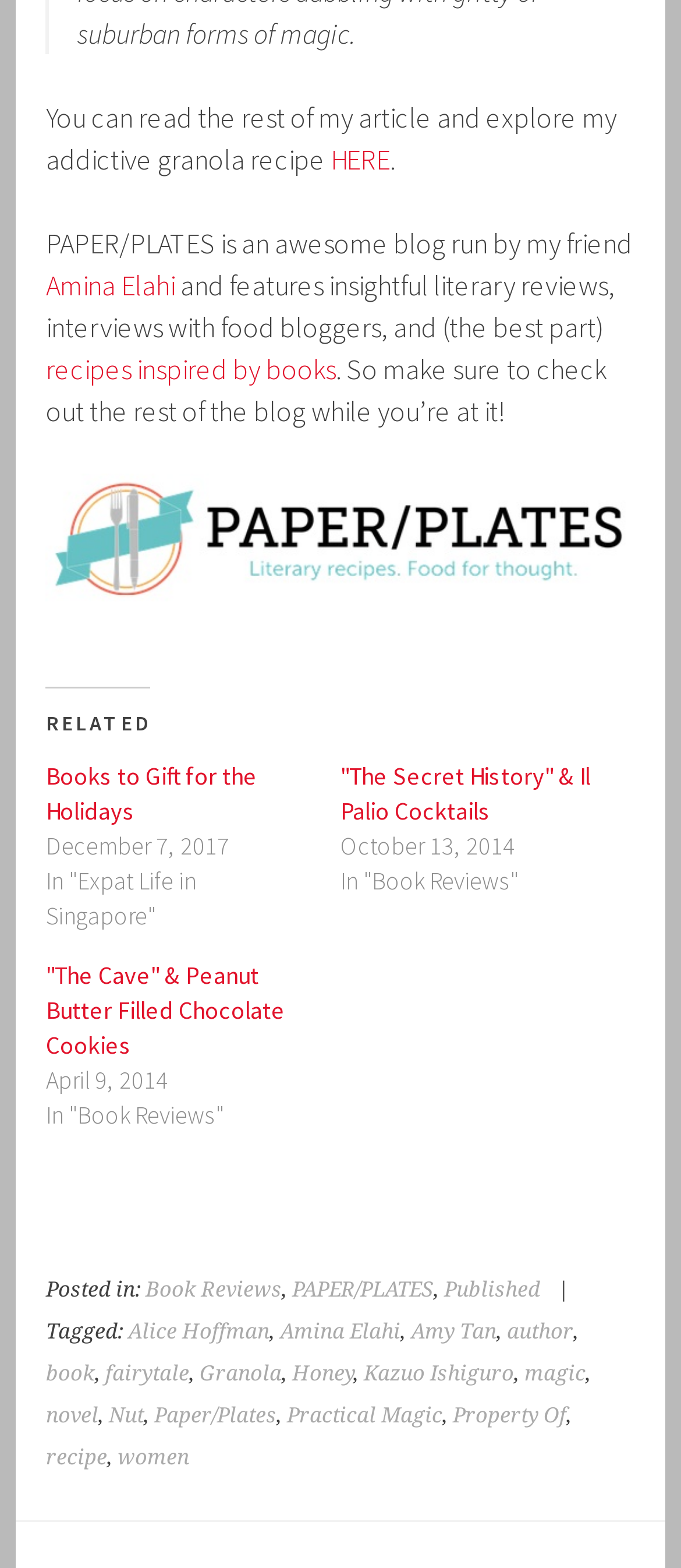What is the topic of the article mentioned in the 'RELATED' section?
Please respond to the question with a detailed and thorough explanation.

The 'RELATED' section lists several articles, and the first one is titled 'Books to Gift for the Holidays', which suggests that the topic of the article is related to book gifting during the holiday season.